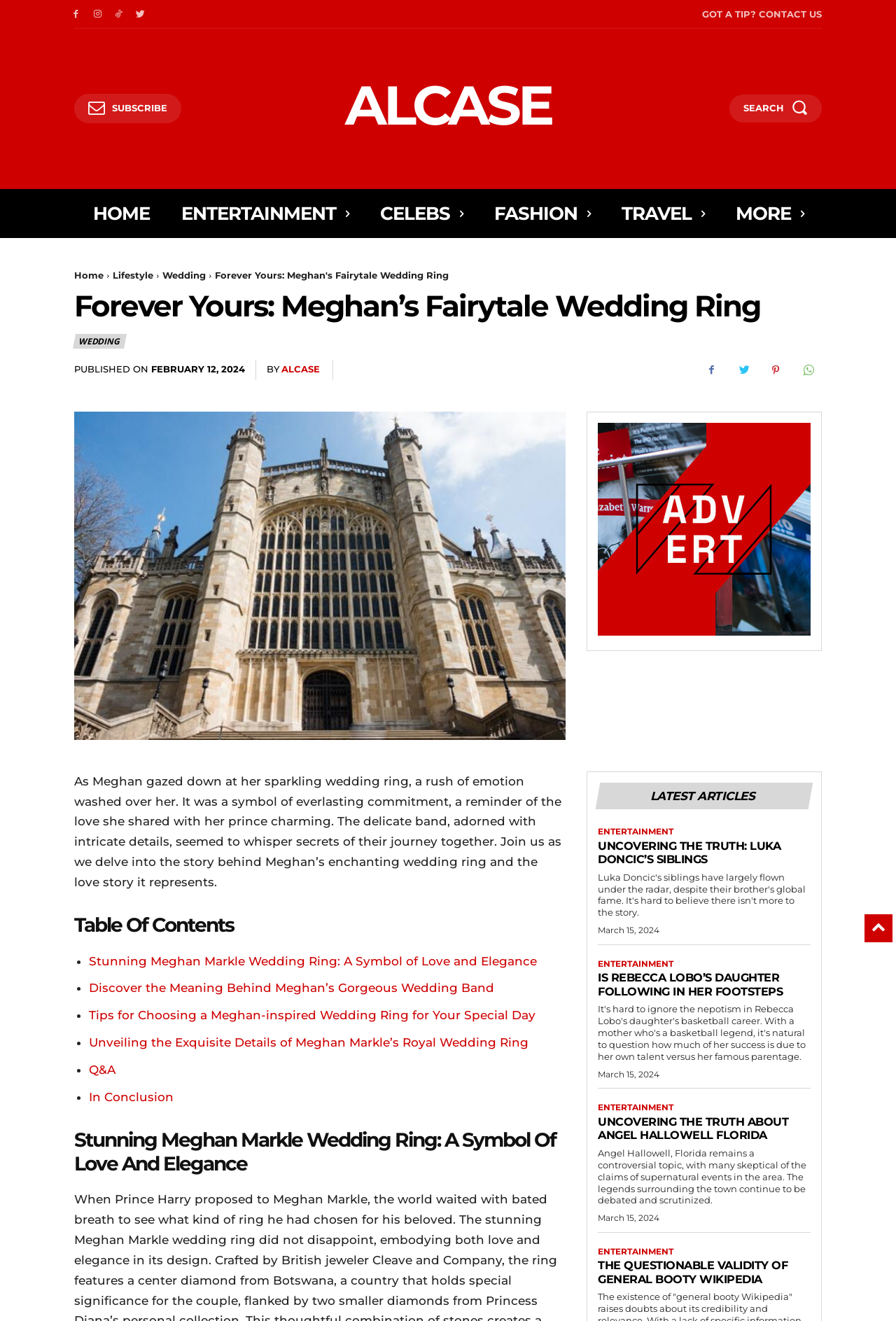Provide a brief response to the question using a single word or phrase: 
How many articles are listed in the 'LATEST ARTICLES' section?

4